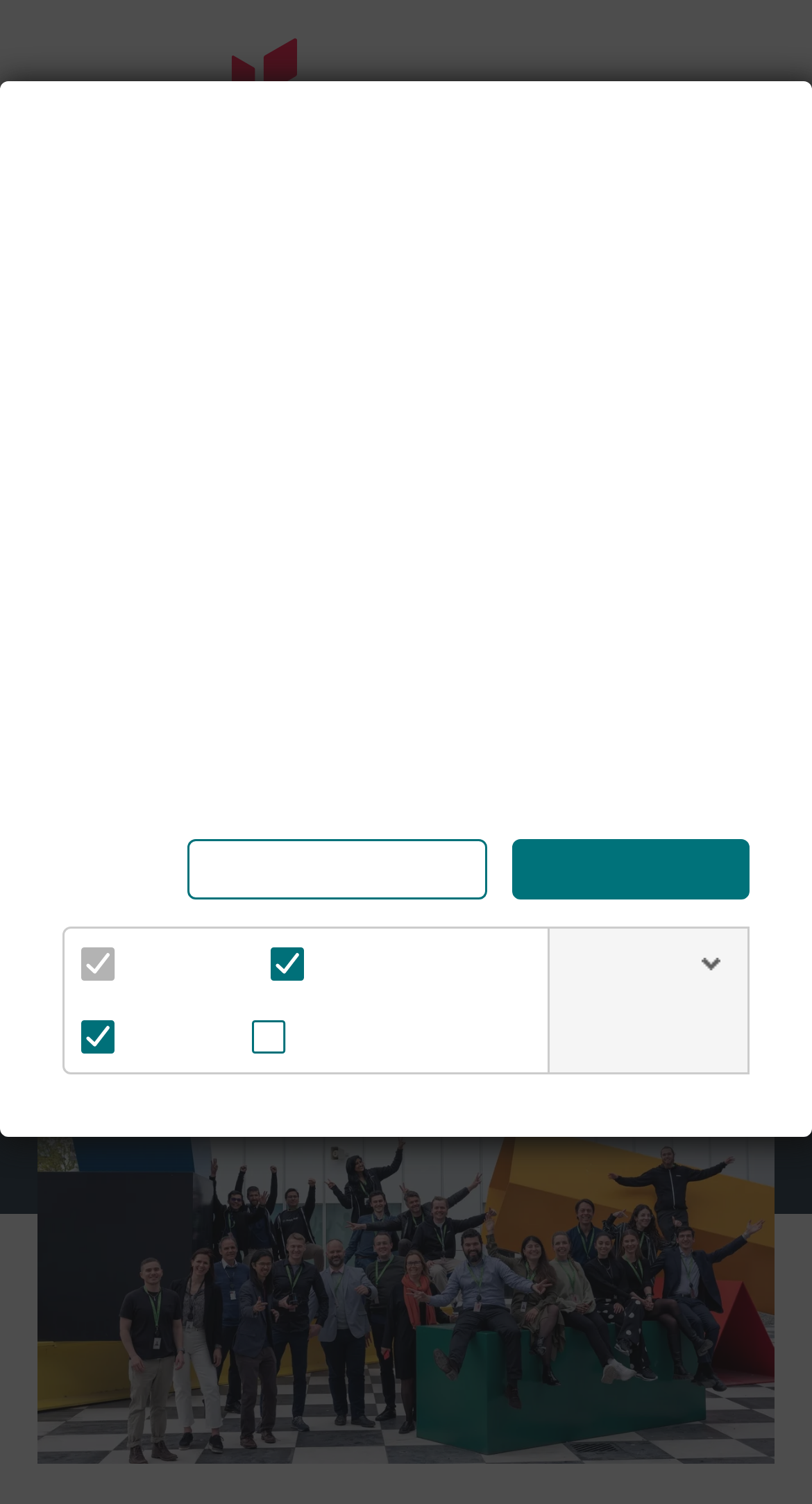Determine the bounding box coordinates of the UI element that matches the following description: "parent_node: Marketing". The coordinates should be four float numbers between 0 and 1 in the format [left, top, right, bottom].

[0.307, 0.642, 0.34, 0.66]